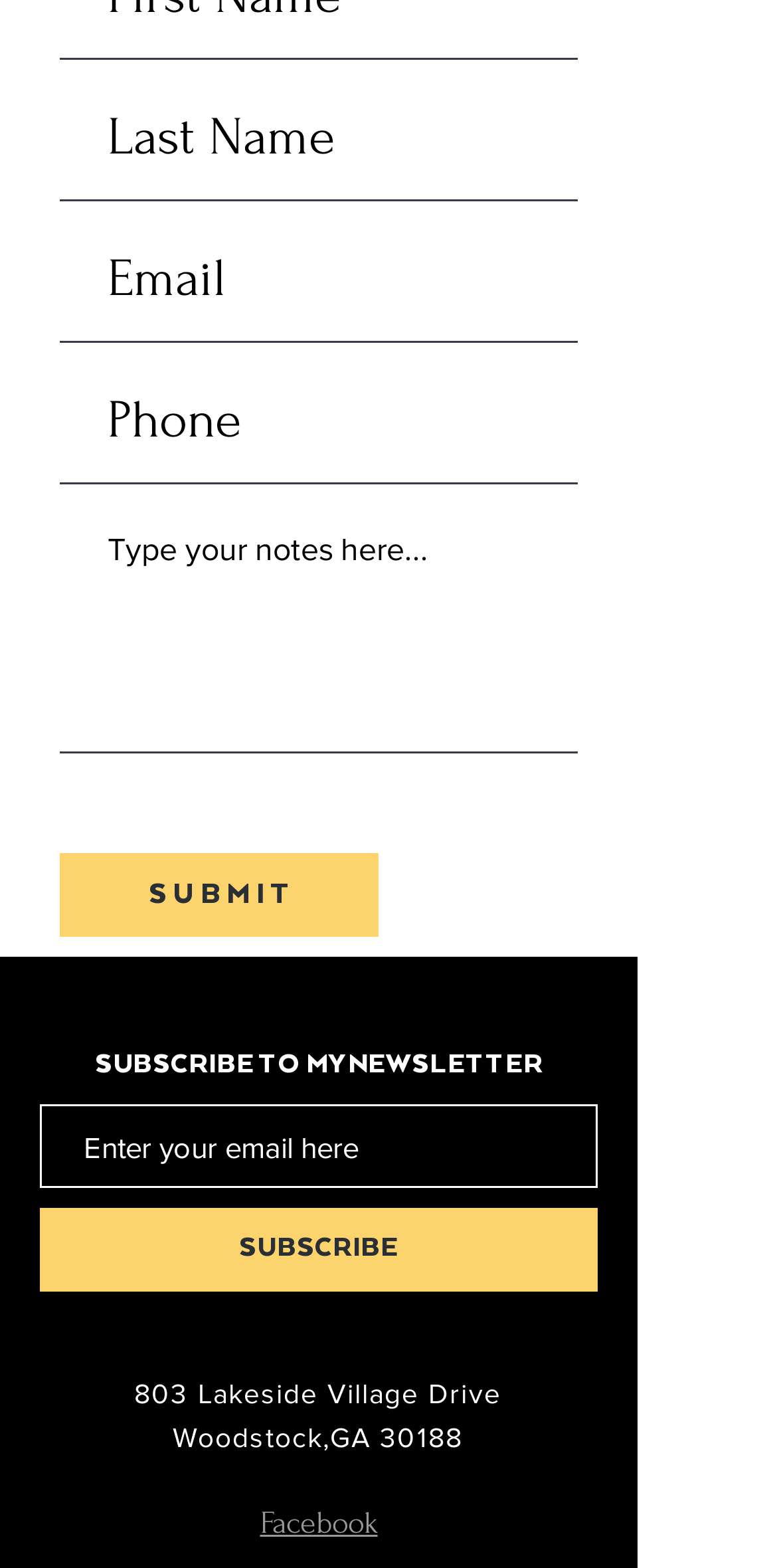Determine the bounding box coordinates of the region to click in order to accomplish the following instruction: "Click on Mediendesign Ingo C. Rosche link". Provide the coordinates as four float numbers between 0 and 1, specifically [left, top, right, bottom].

None